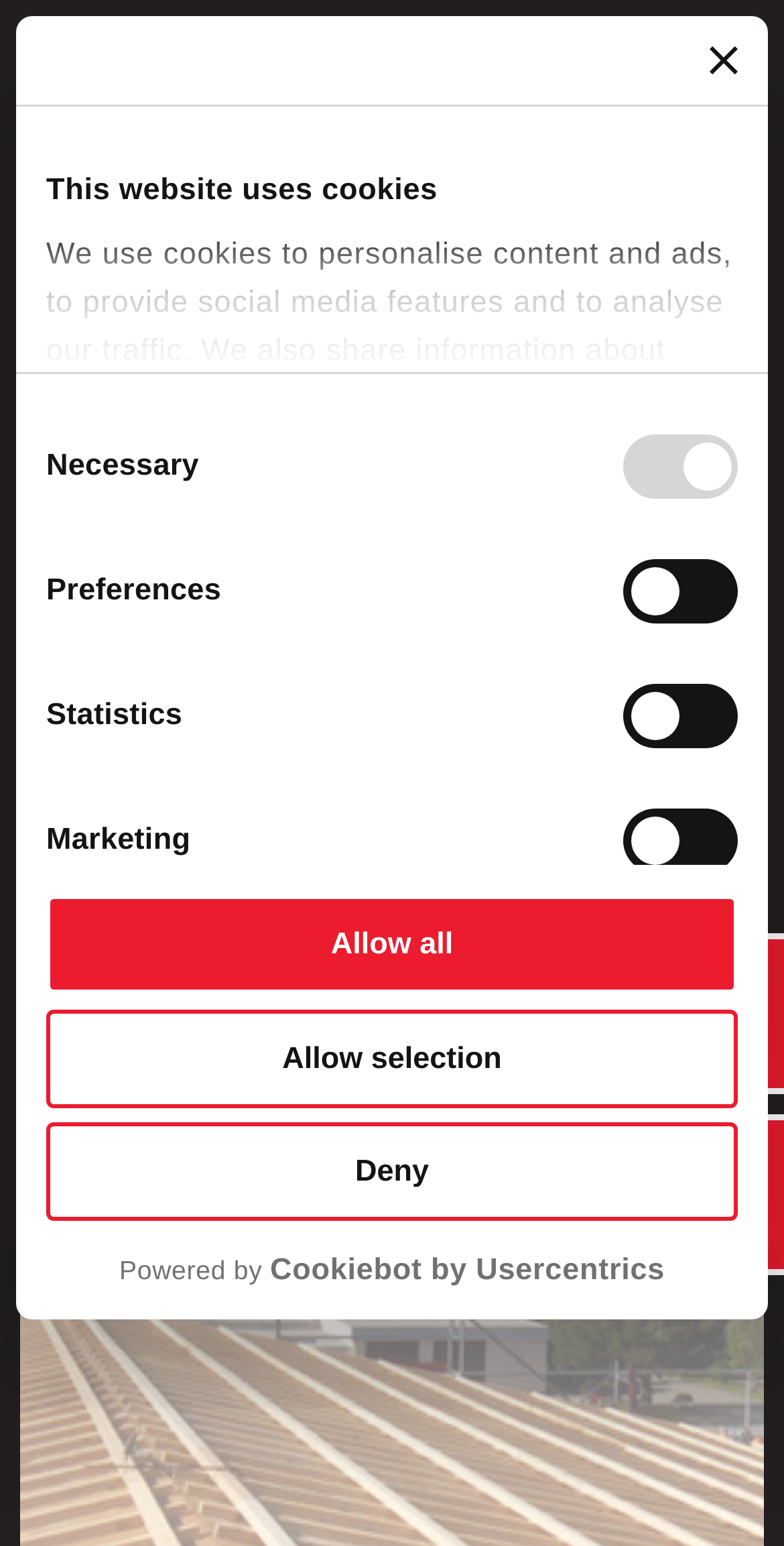Can you specify the bounding box coordinates of the area that needs to be clicked to fulfill the following instruction: "Change language to English"?

[0.233, 0.069, 0.438, 0.111]